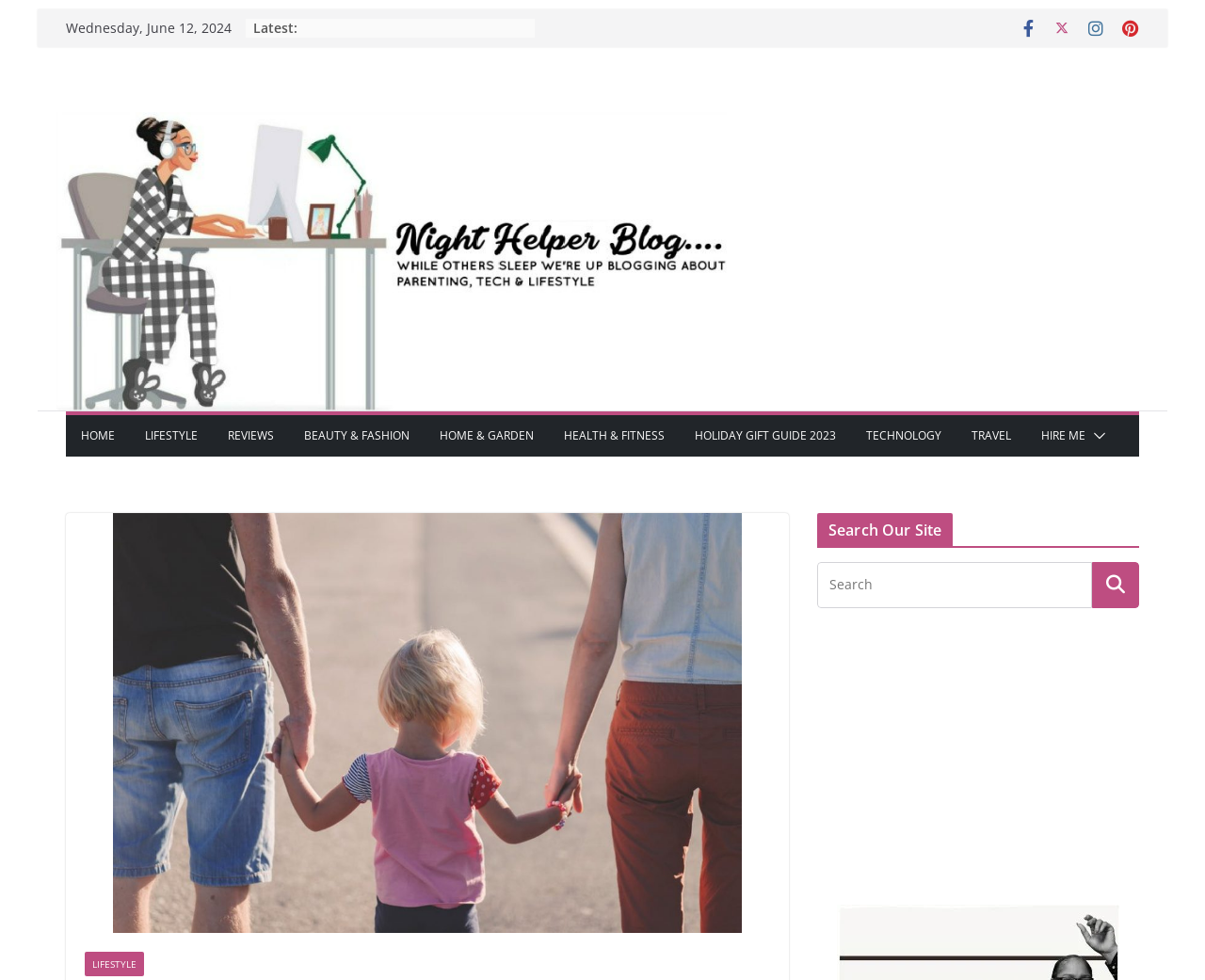Identify the bounding box coordinates for the element you need to click to achieve the following task: "browse NEWS category". Provide the bounding box coordinates as four float numbers between 0 and 1, in the form [left, top, right, bottom].

None